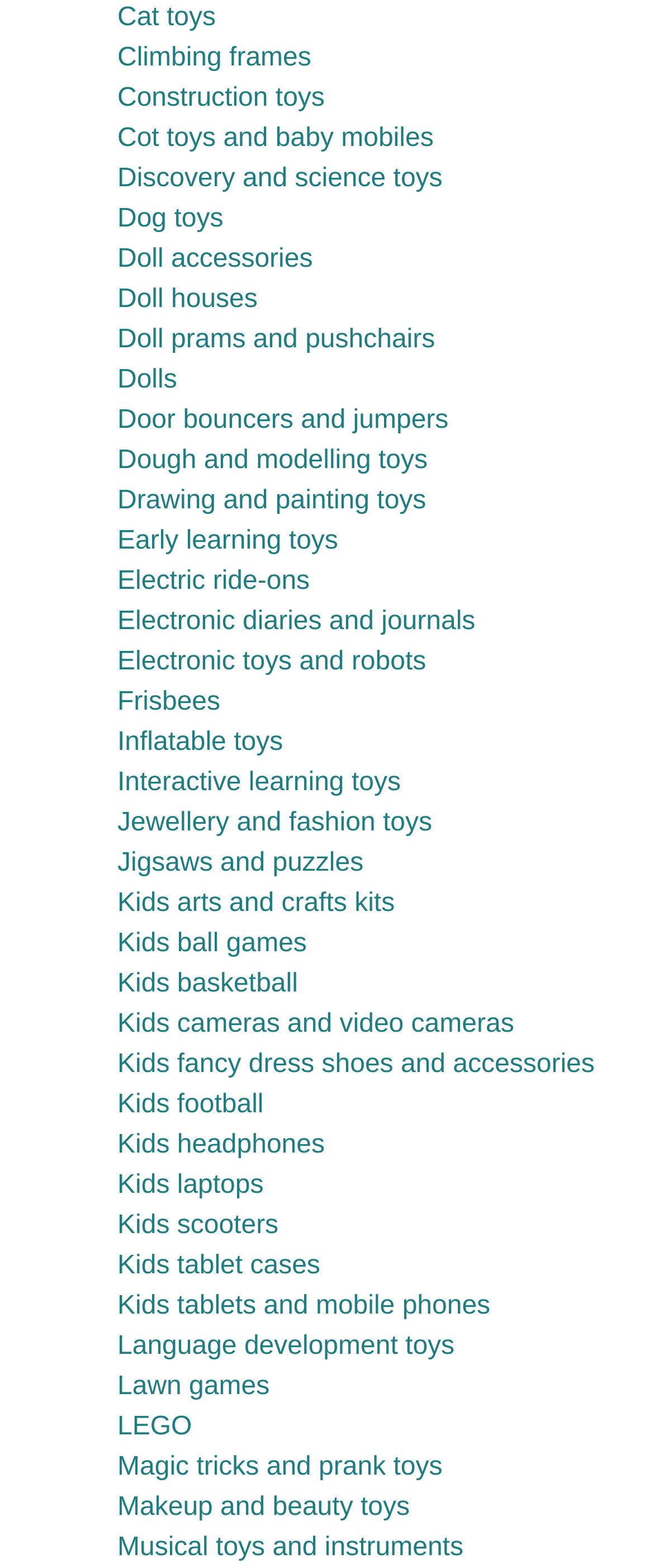Determine the bounding box coordinates for the area that needs to be clicked to fulfill this task: "Explore LEGO toys". The coordinates must be given as four float numbers between 0 and 1, i.e., [left, top, right, bottom].

[0.179, 0.901, 0.294, 0.919]